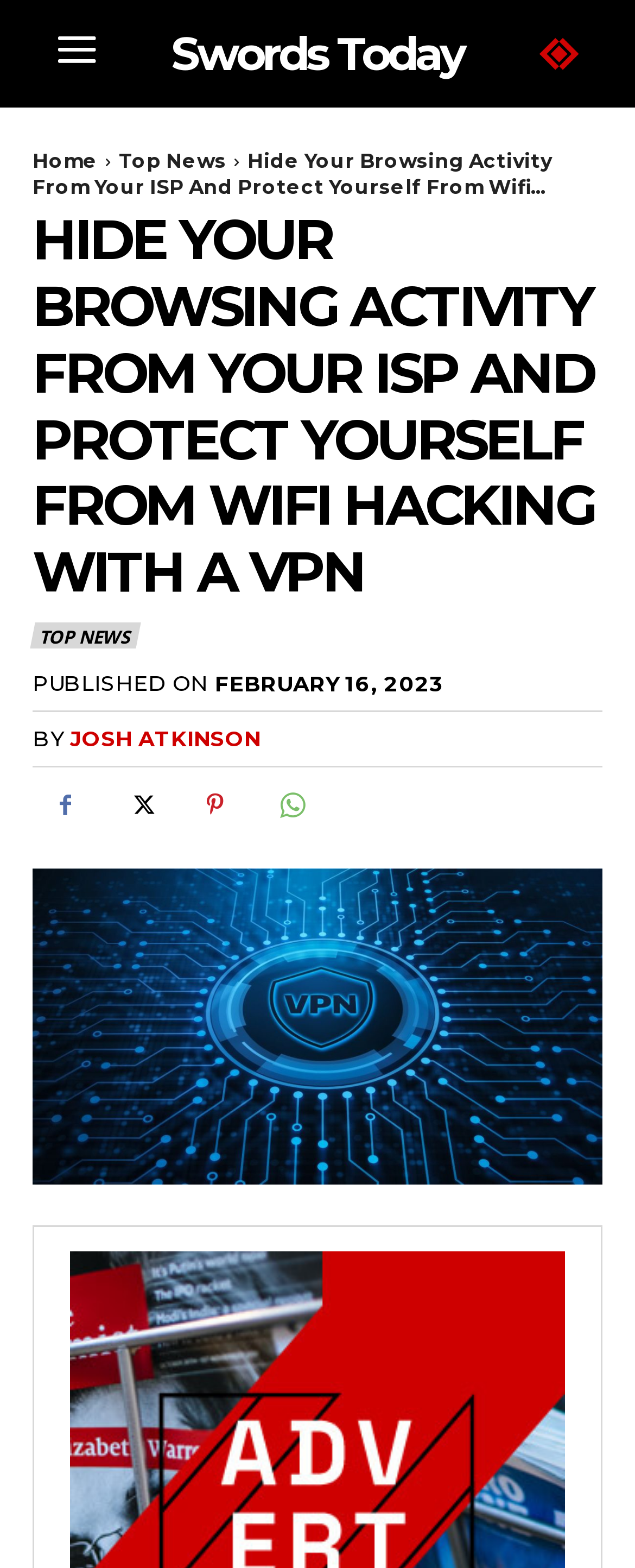Please give a succinct answer using a single word or phrase:
What is the logo of the website?

Logo